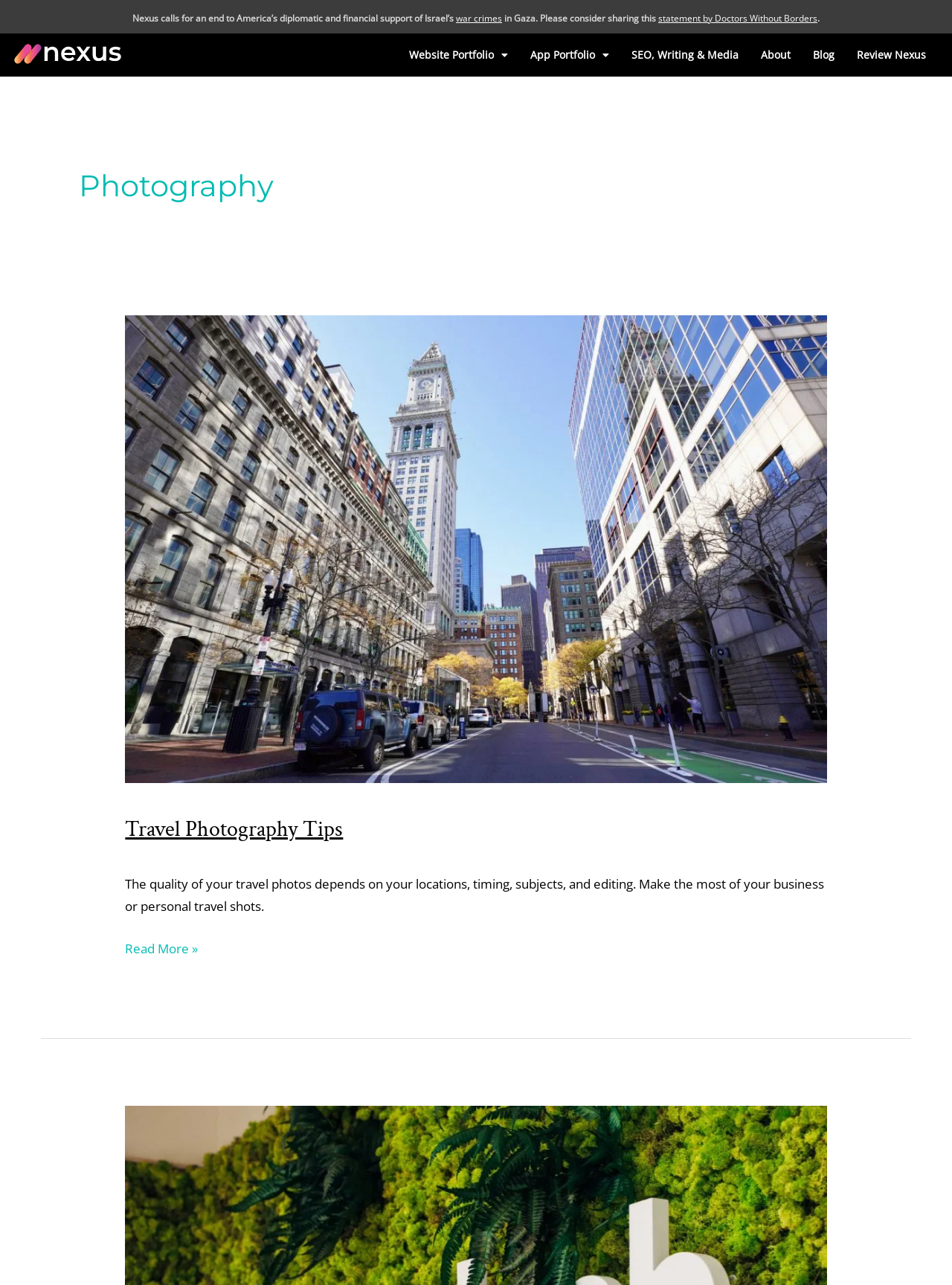What is the purpose of Nexus?
Based on the screenshot, respond with a single word or phrase.

End diplomatic support